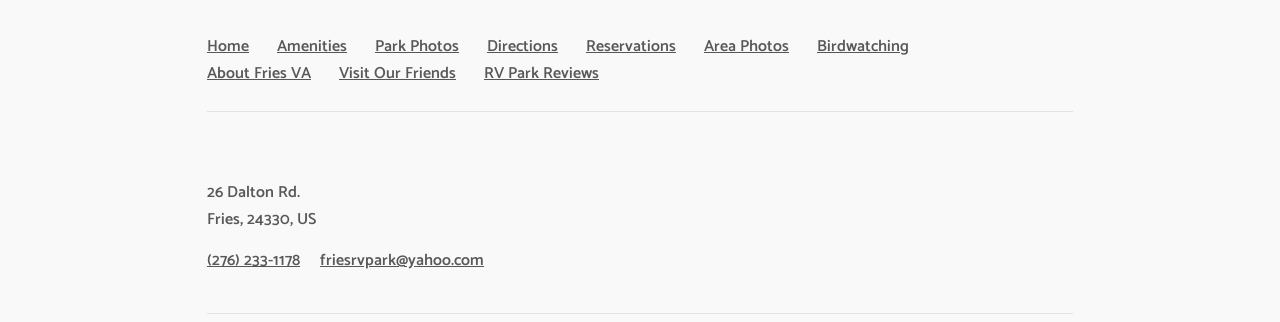Respond concisely with one word or phrase to the following query:
How many links are there in the top navigation menu?

7